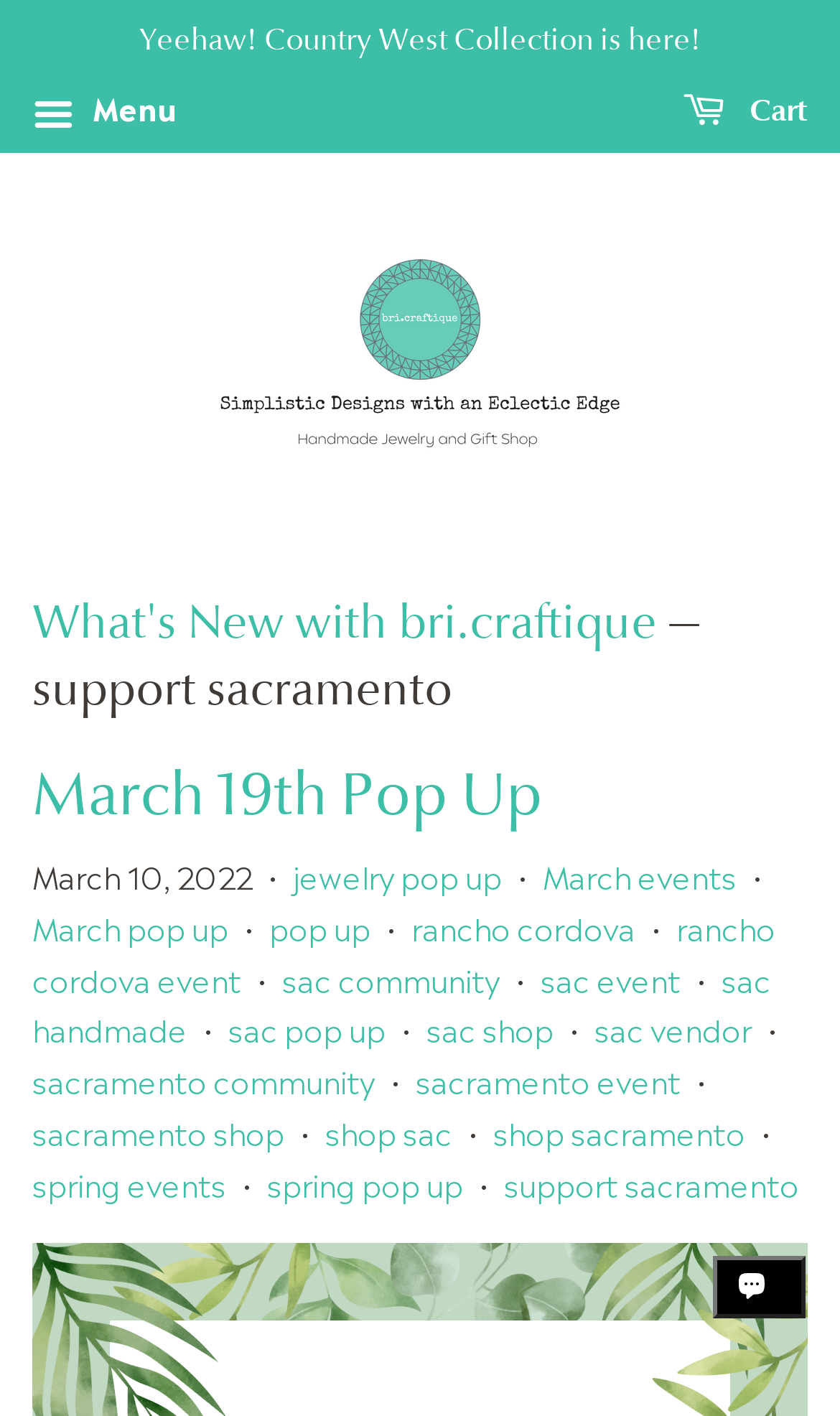Look at the image and give a detailed response to the following question: What is the location of the 'March 19th Pop Up' event?

The location of the 'March 19th Pop Up' event can be inferred from the links on the webpage, which mention 'Rancho Cordova' as one of the locations.